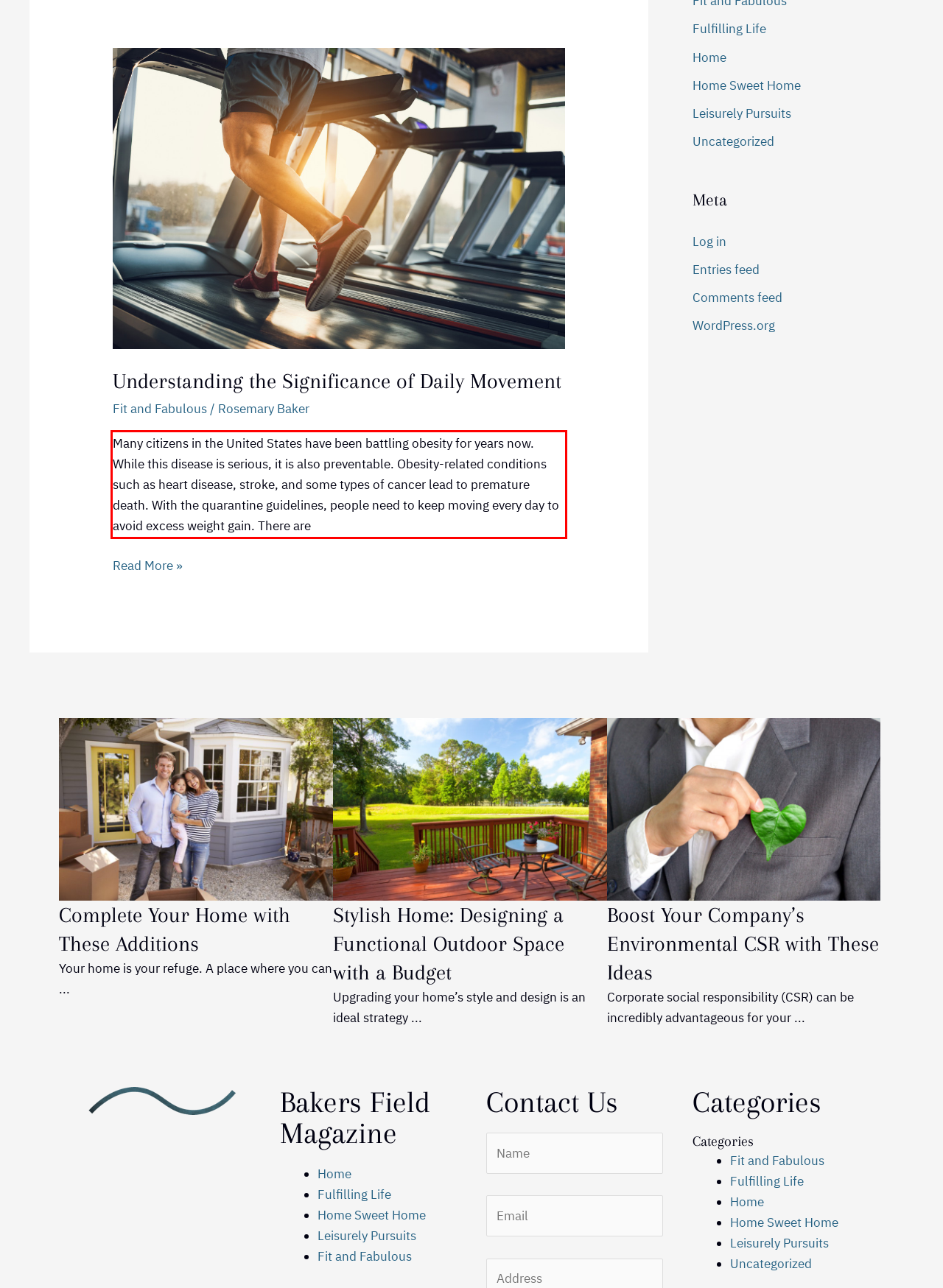Please recognize and transcribe the text located inside the red bounding box in the webpage image.

Many citizens in the United States have been battling obesity for years now. While this disease is serious, it is also preventable. Obesity-related conditions such as heart disease, stroke, and some types of cancer lead to premature death. With the quarantine guidelines, people need to keep moving every day to avoid excess weight gain. There are